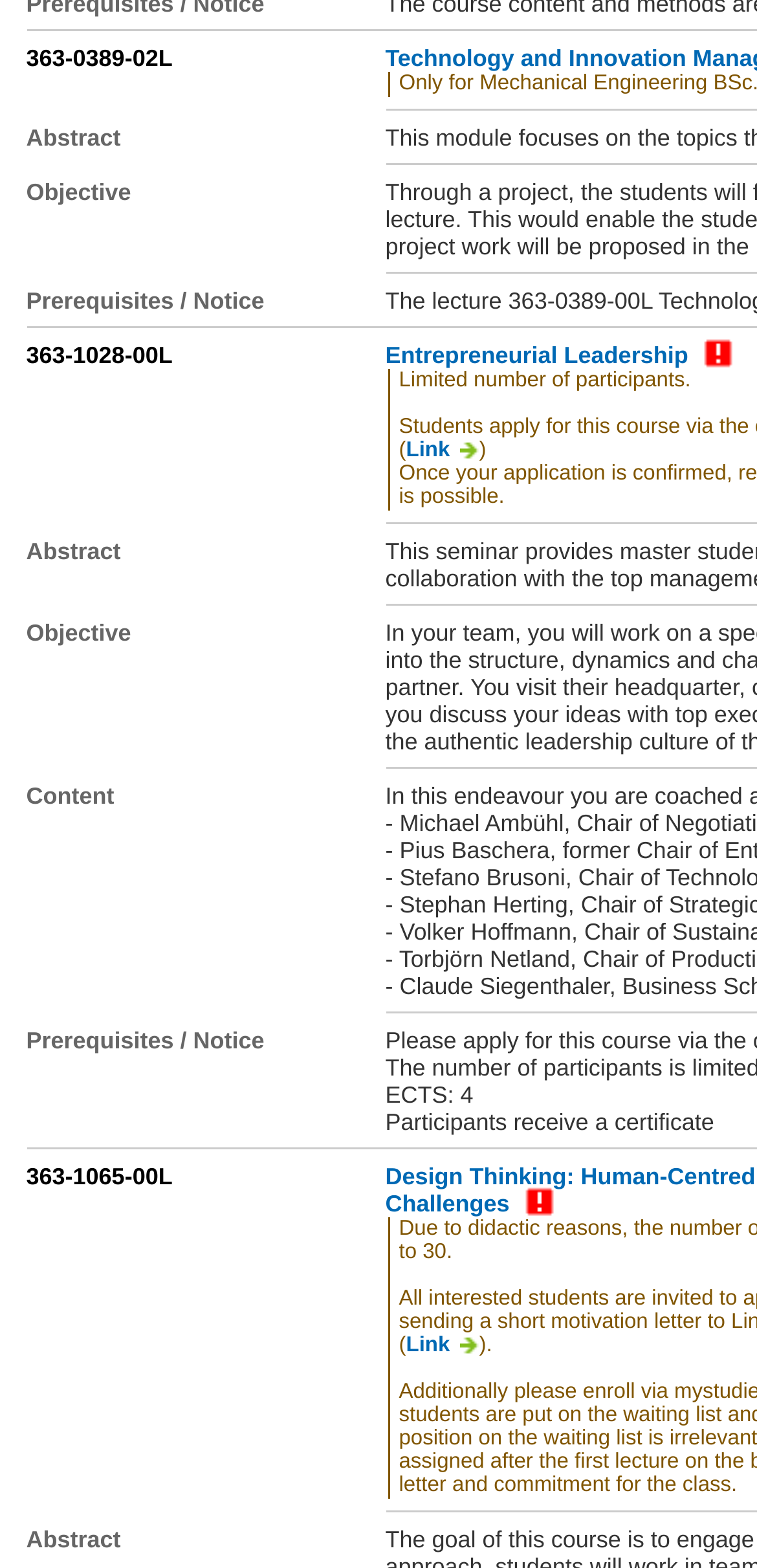What do participants receive in the course?
Look at the image and answer the question using a single word or phrase.

a certificate